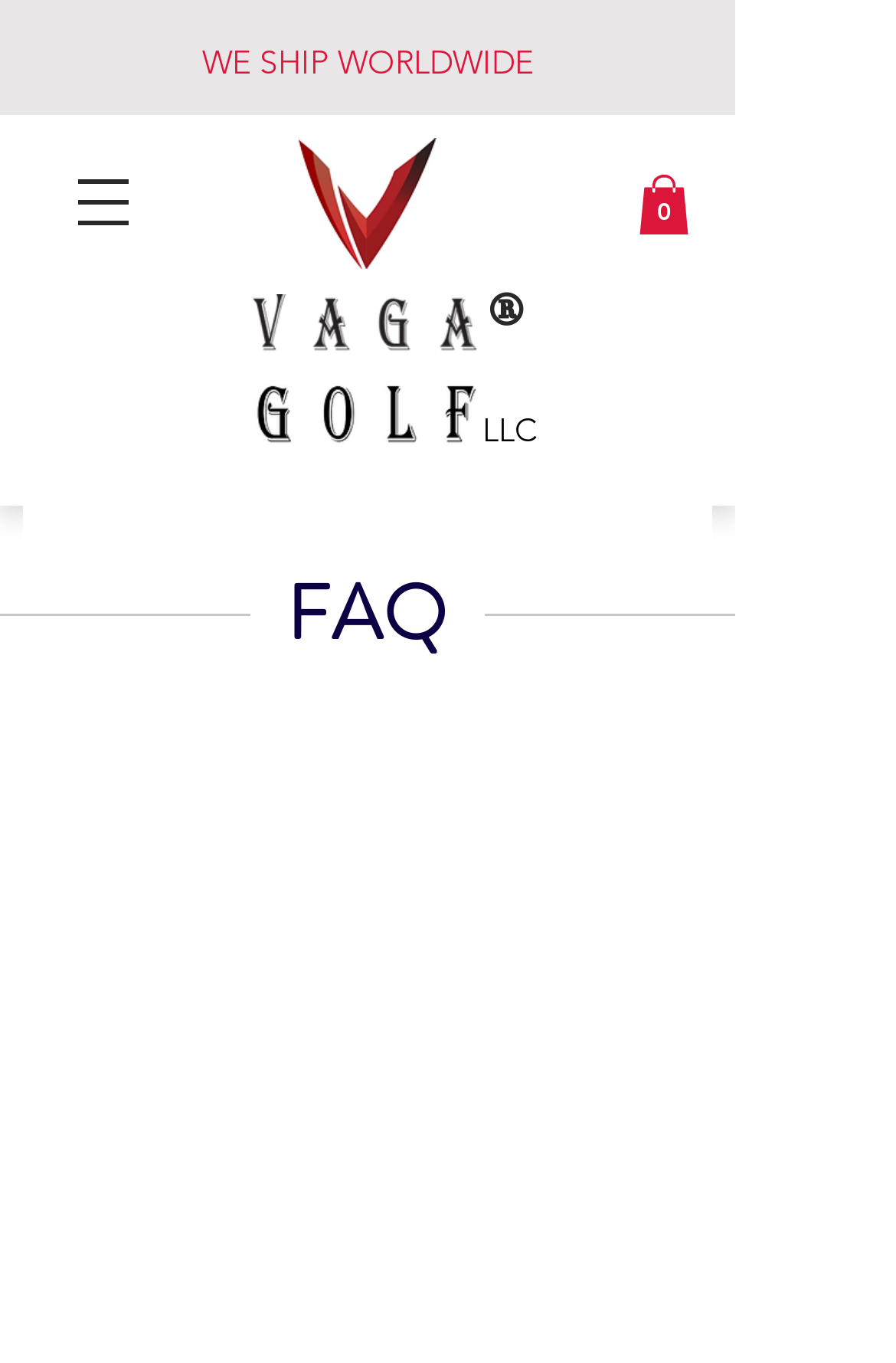What is the navigation menu button?
Provide a concise answer using a single word or phrase based on the image.

Open navigation menu